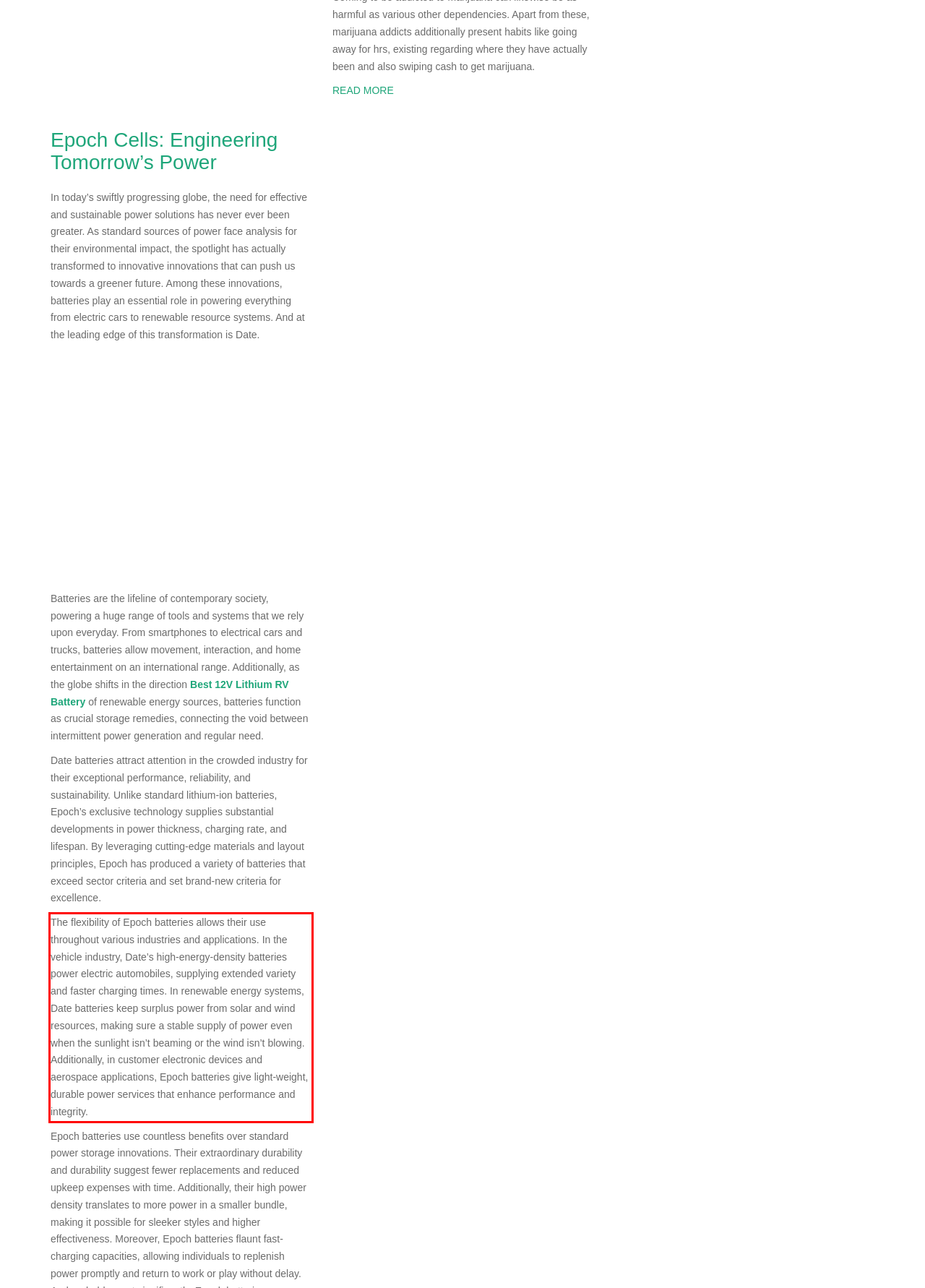The screenshot provided shows a webpage with a red bounding box. Apply OCR to the text within this red bounding box and provide the extracted content.

The flexibility of Epoch batteries allows their use throughout various industries and applications. In the vehicle industry, Date’s high-energy-density batteries power electric automobiles, supplying extended variety and faster charging times. In renewable energy systems, Date batteries keep surplus power from solar and wind resources, making sure a stable supply of power even when the sunlight isn’t beaming or the wind isn’t blowing. Additionally, in customer electronic devices and aerospace applications, Epoch batteries give light-weight, durable power services that enhance performance and integrity.